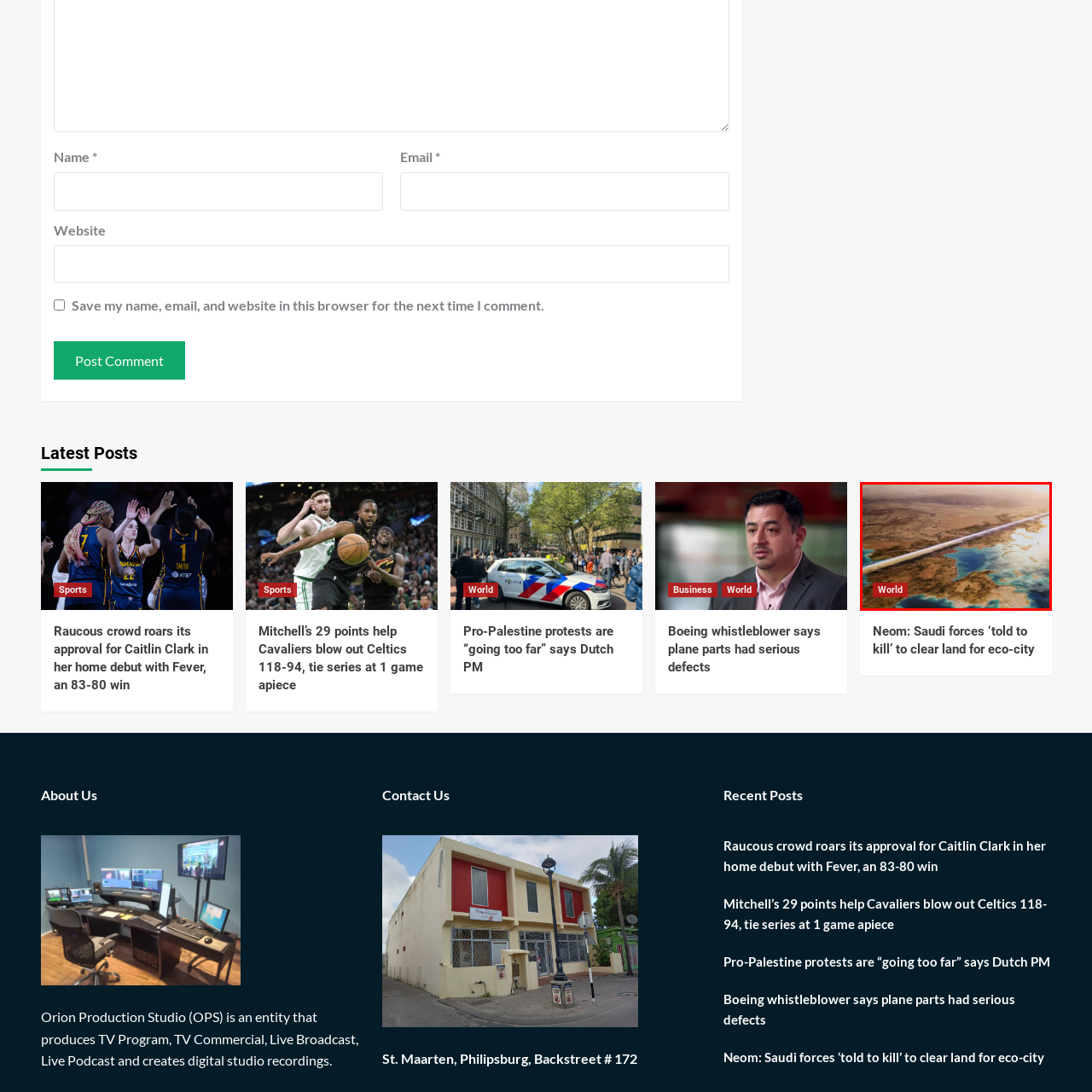Check the content in the red bounding box and reply to the question using a single word or phrase:
What is the color of the waters in the background of the image?

Vibrant blue